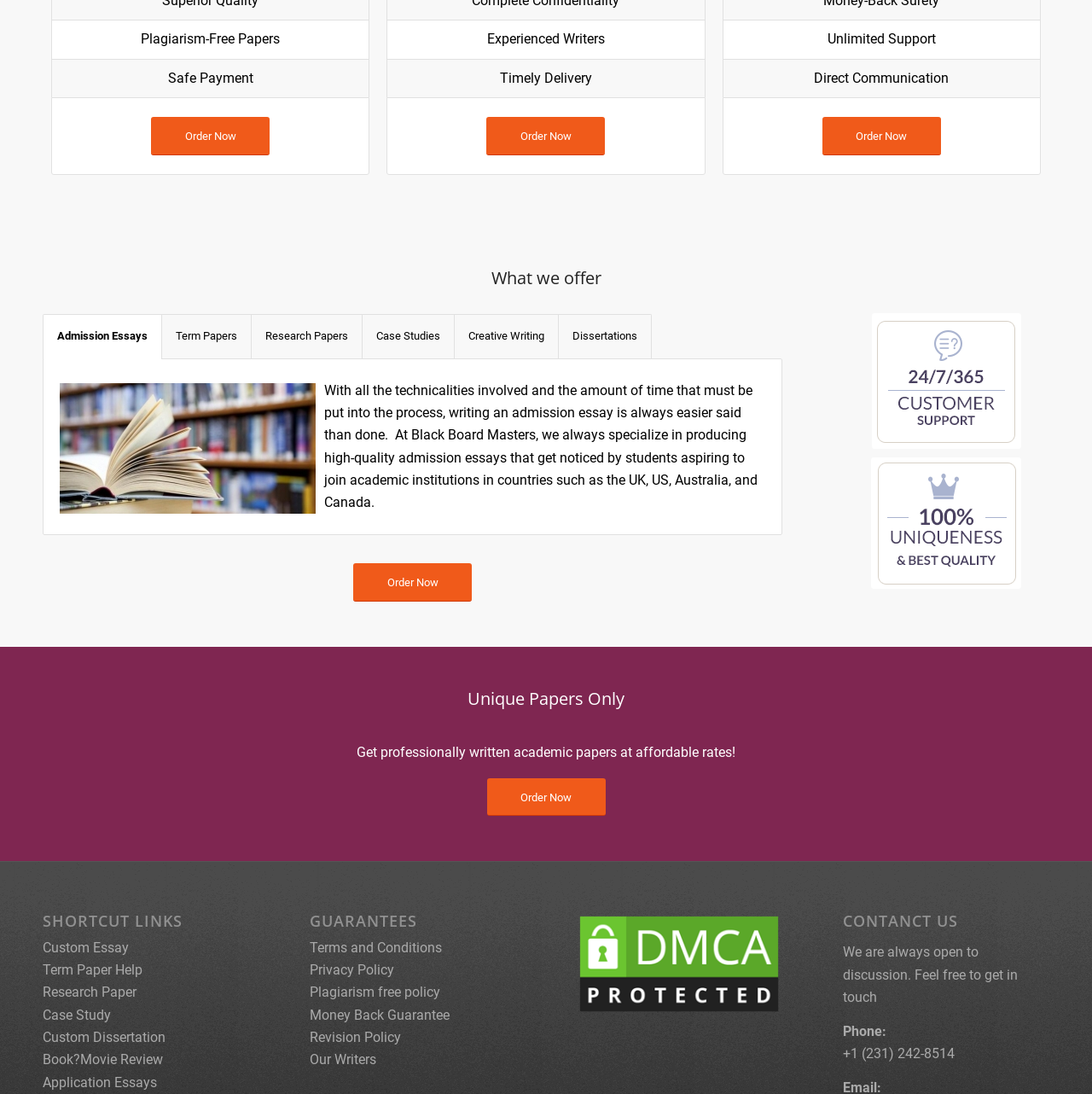Please answer the following question using a single word or phrase: 
What services does Black Board Masters offer?

Academic papers